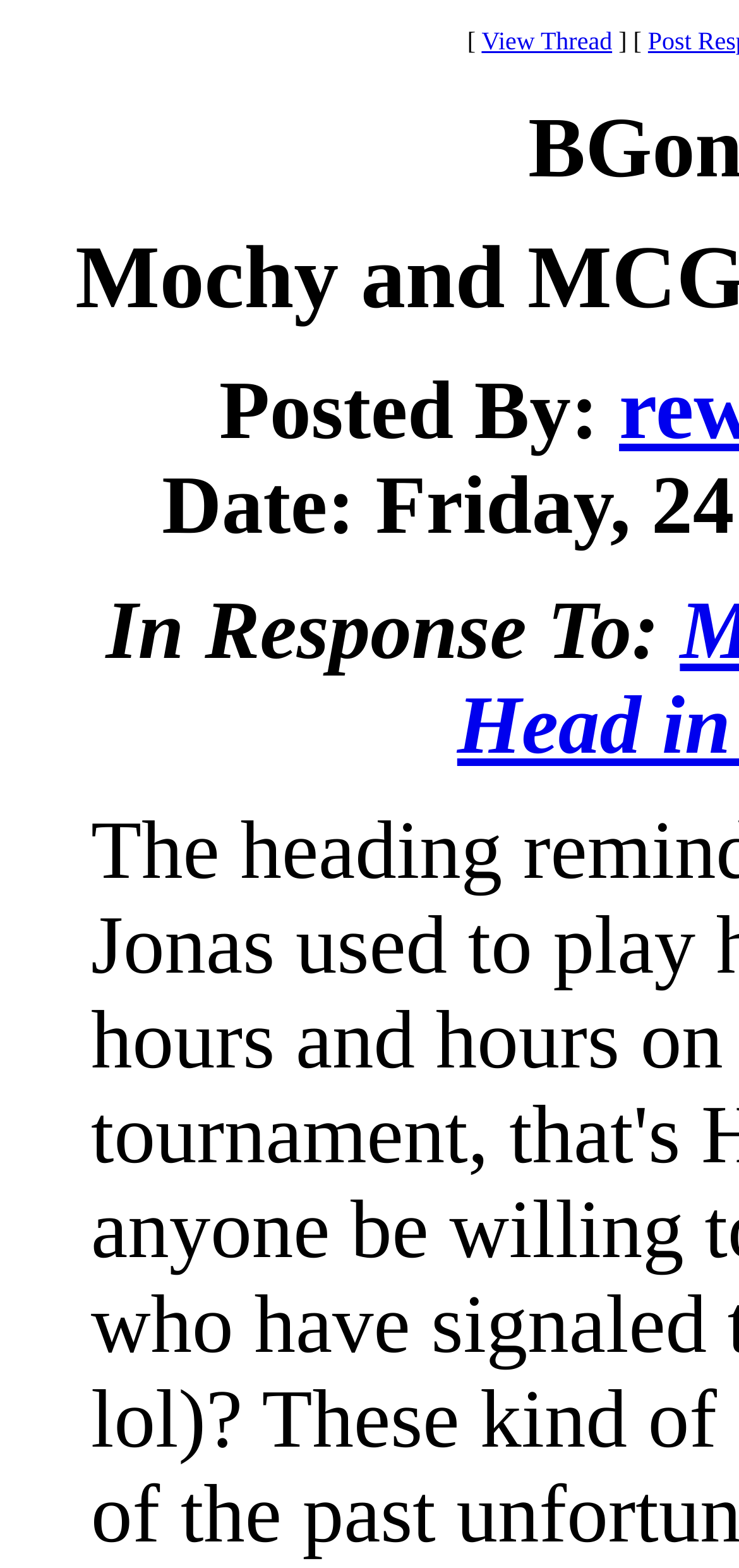Locate the bounding box coordinates for the element described below: "View Thread". The coordinates must be four float values between 0 and 1, formatted as [left, top, right, bottom].

[0.652, 0.017, 0.828, 0.035]